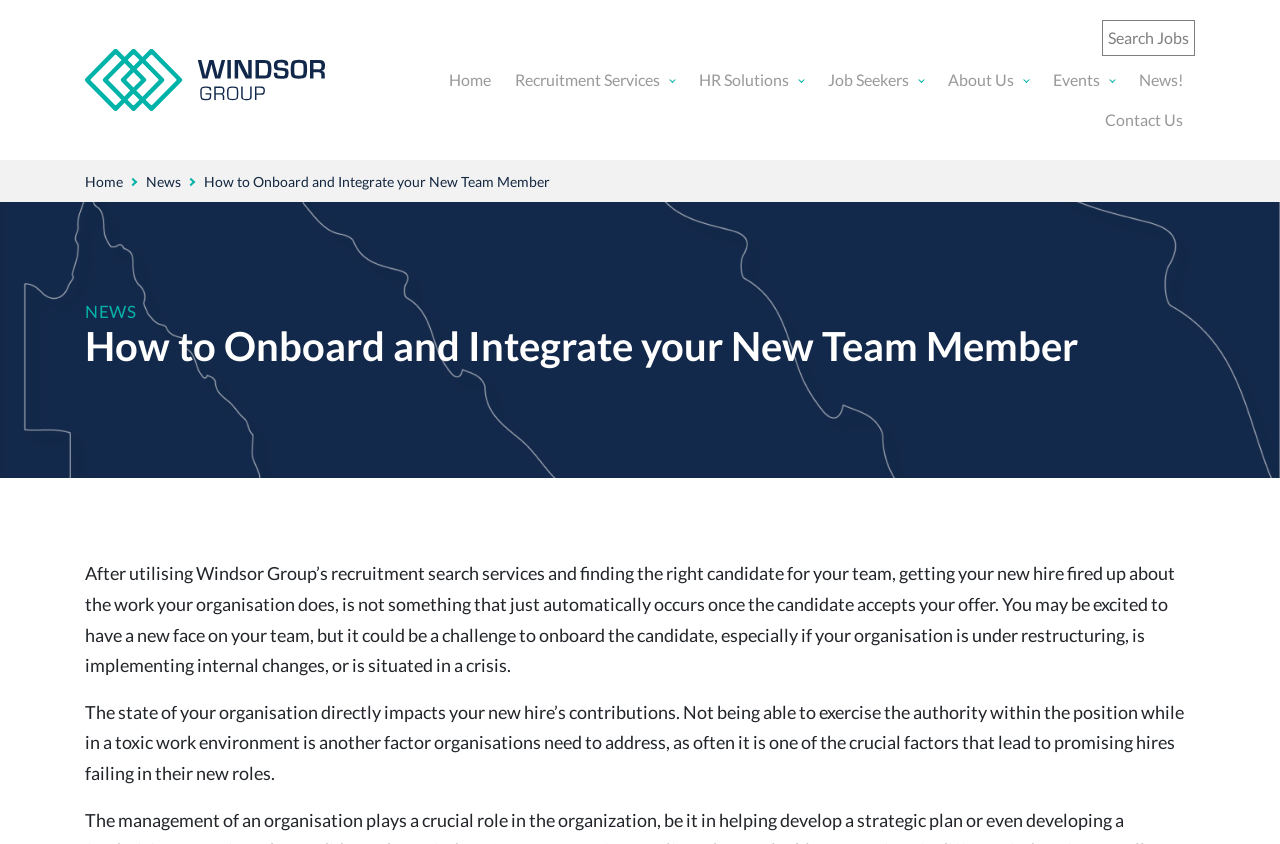Locate the bounding box coordinates of the segment that needs to be clicked to meet this instruction: "View News".

[0.114, 0.207, 0.141, 0.227]